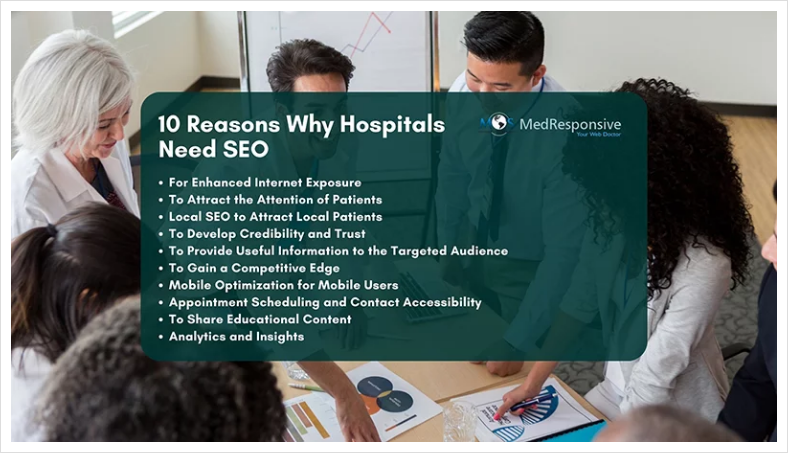How many reasons for SEO are listed?
Using the image provided, answer with just one word or phrase.

10